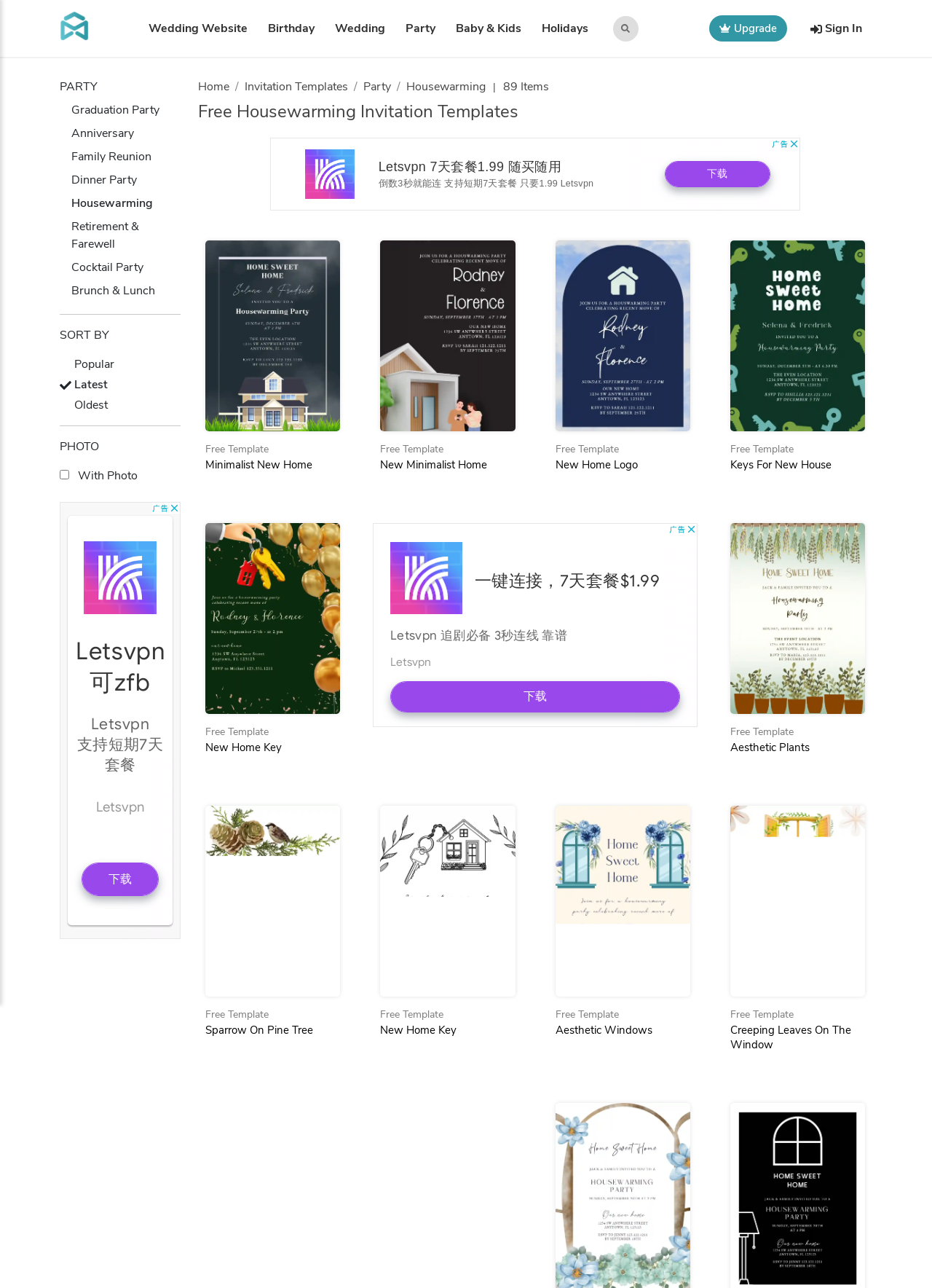Please provide a brief answer to the question using only one word or phrase: 
What is the text above the checkbox 'with photo'?

PHOTO